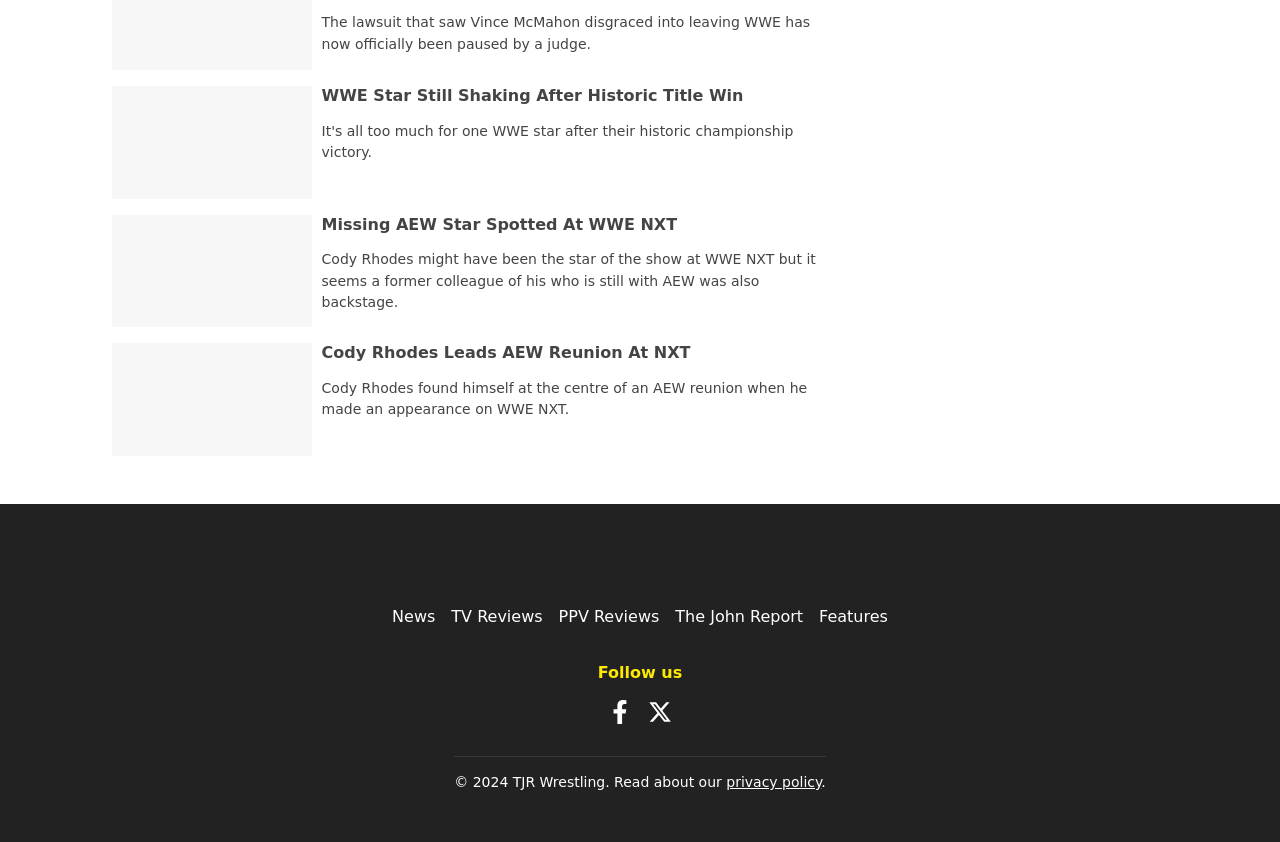Bounding box coordinates are to be given in the format (top-left x, top-left y, bottom-right x, bottom-right y). All values must be floating point numbers between 0 and 1. Provide the bounding box coordinate for the UI element described as: Features

[0.64, 0.721, 0.694, 0.743]